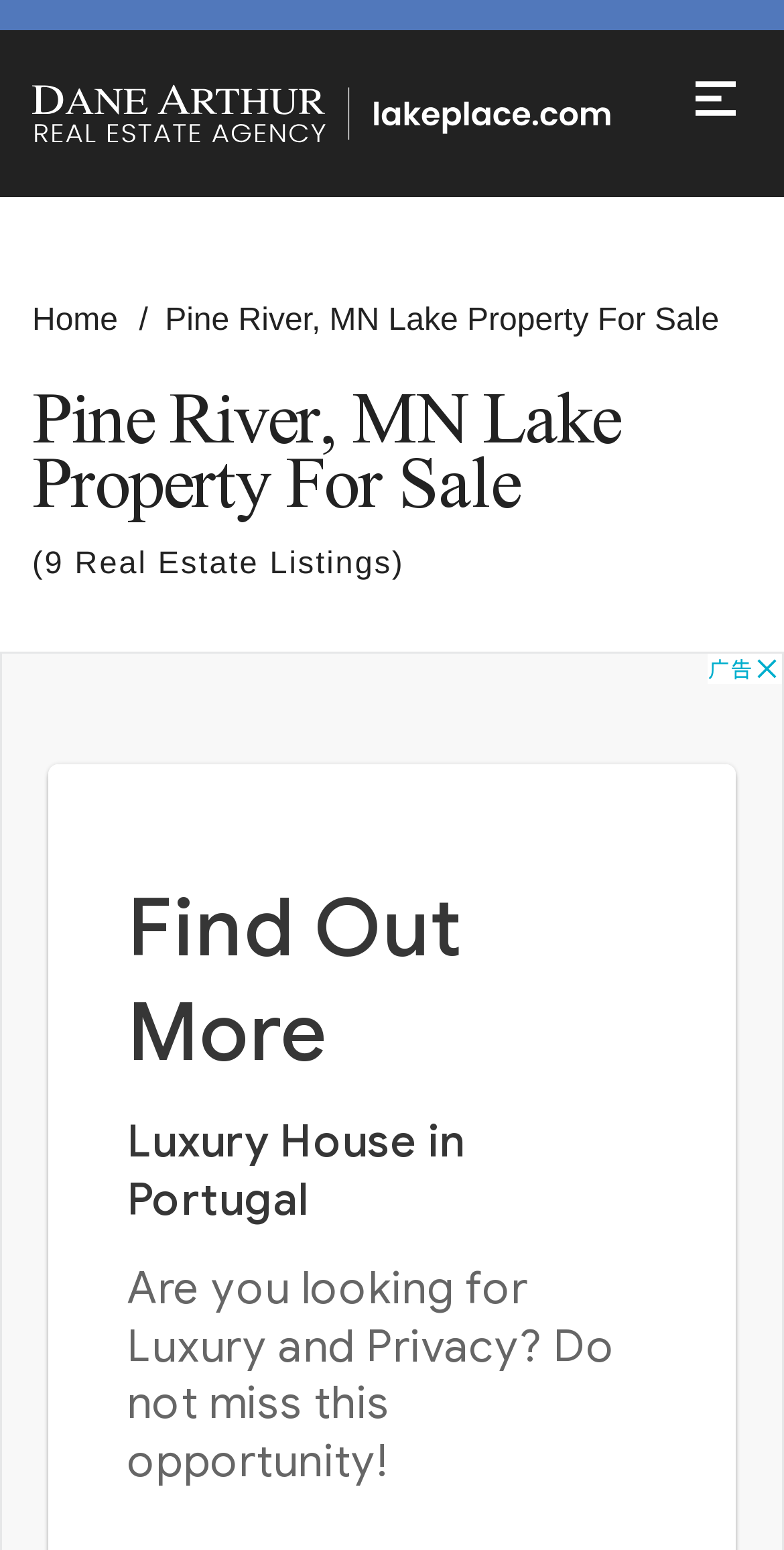How many real estate listings are available?
Please use the image to deliver a detailed and complete answer.

I counted the number of real estate listings mentioned in the heading 'Pine River, MN Lake Property For Sale (9 Real Estate Listings)'.